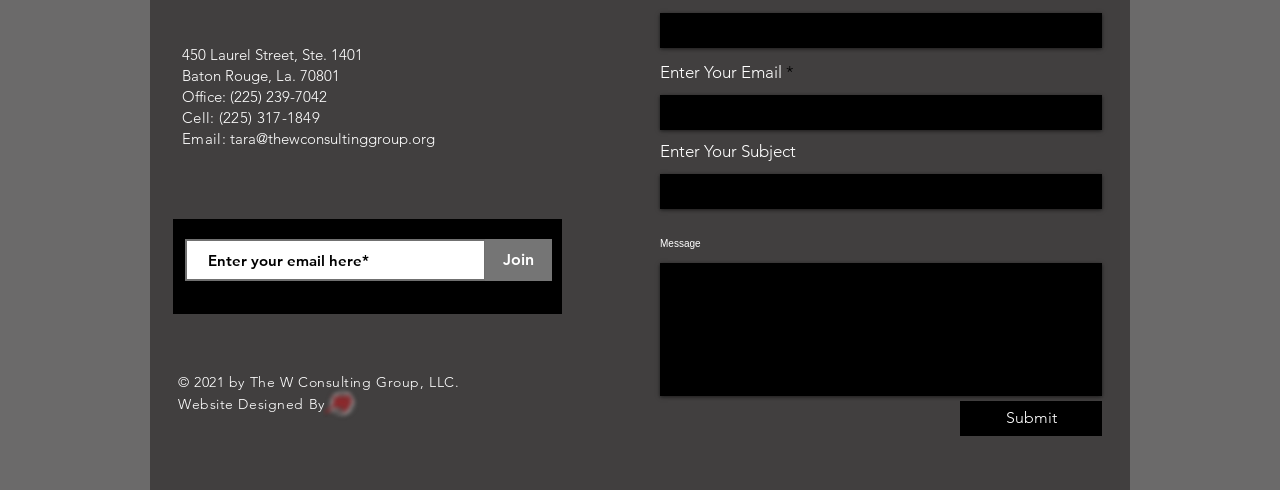Pinpoint the bounding box coordinates of the clickable area needed to execute the instruction: "Enter your name". The coordinates should be specified as four float numbers between 0 and 1, i.e., [left, top, right, bottom].

[0.516, 0.027, 0.861, 0.098]